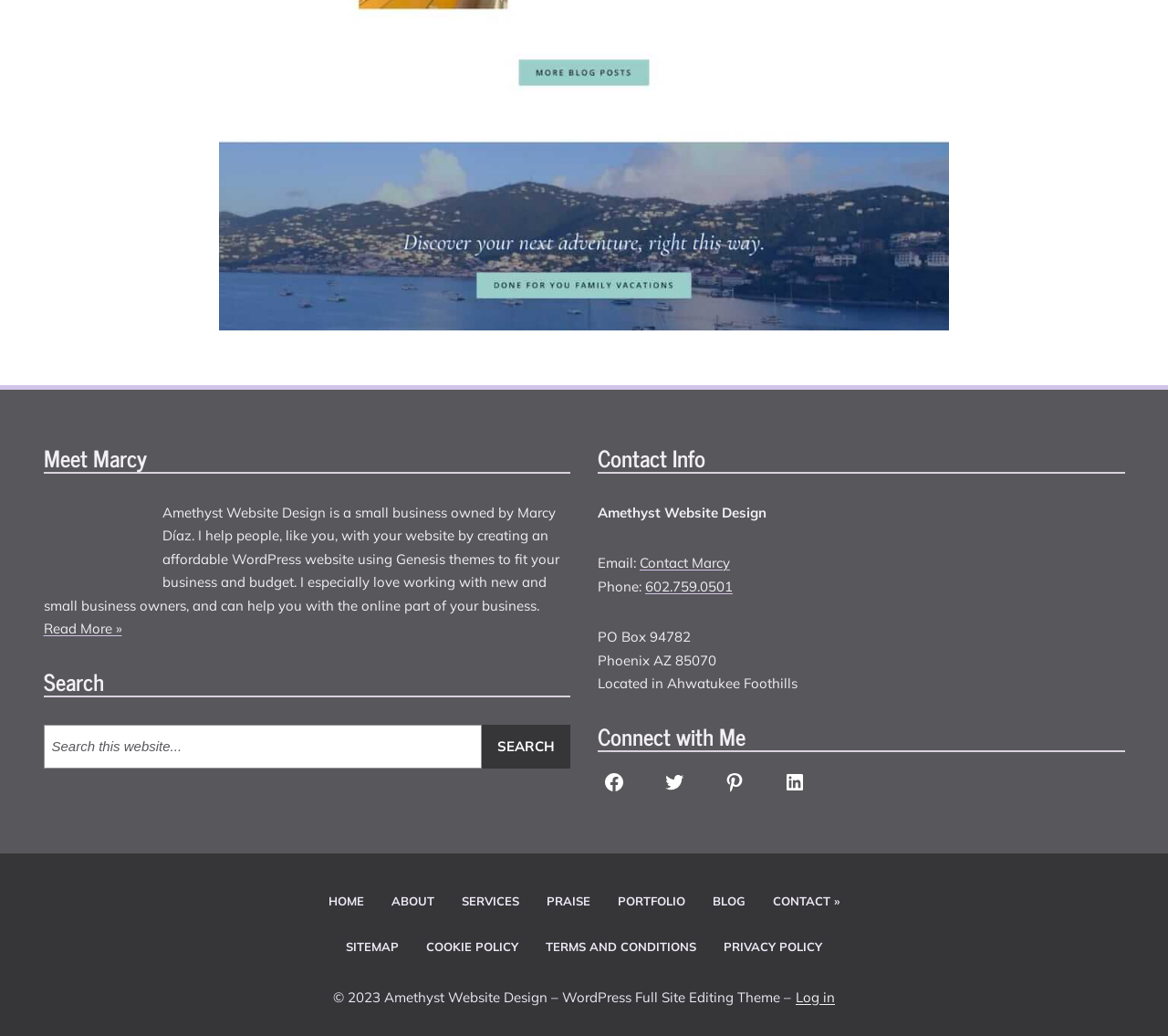Can you provide the bounding box coordinates for the element that should be clicked to implement the instruction: "Read more about Marcy Díaz"?

[0.037, 0.598, 0.104, 0.615]